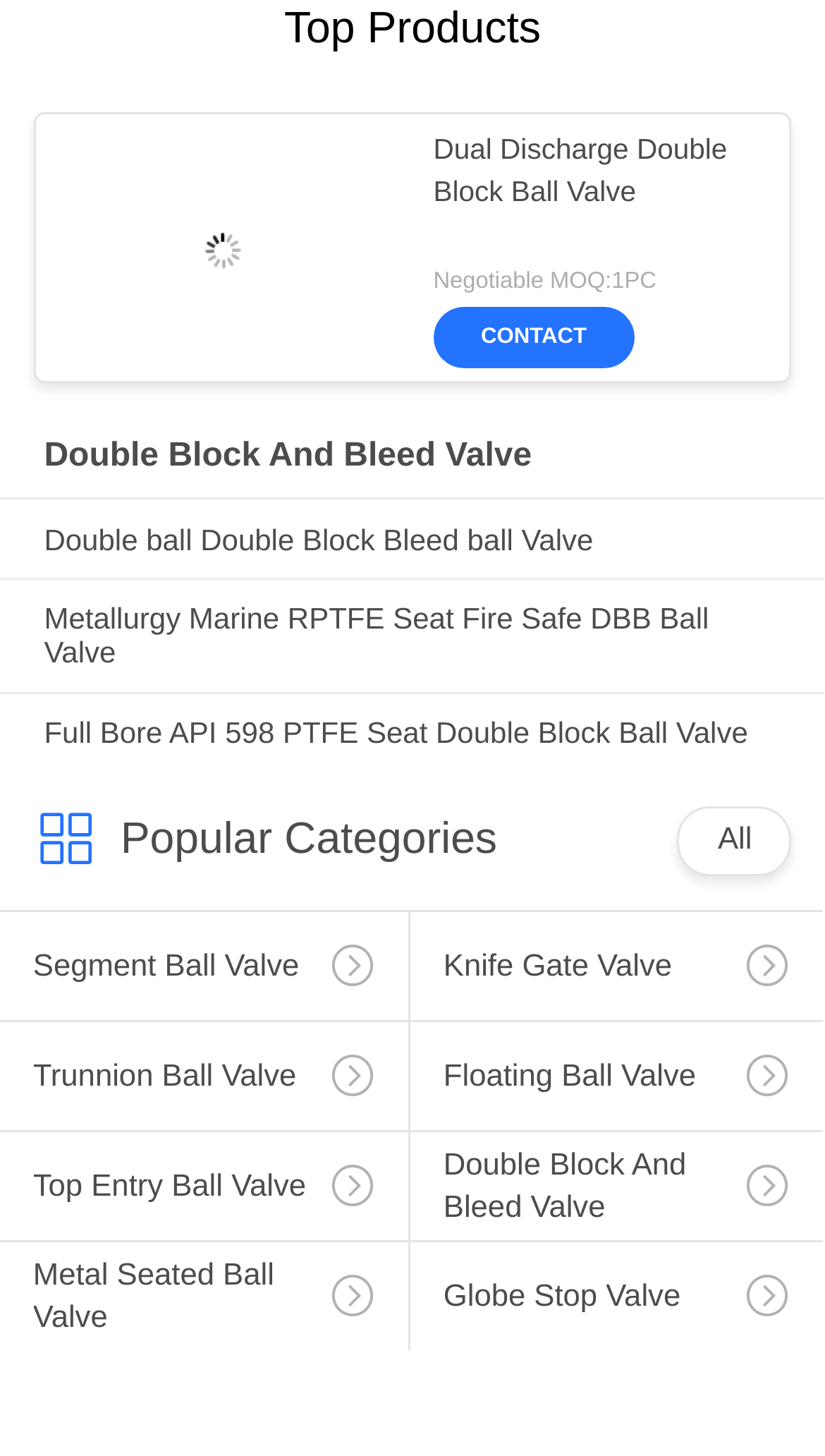Given the webpage screenshot and the description, determine the bounding box coordinates (top-left x, top-left y, bottom-right x, bottom-right y) that define the location of the UI element matching this description: Double Block And Bleed Valve

[0.497, 0.777, 0.997, 0.885]